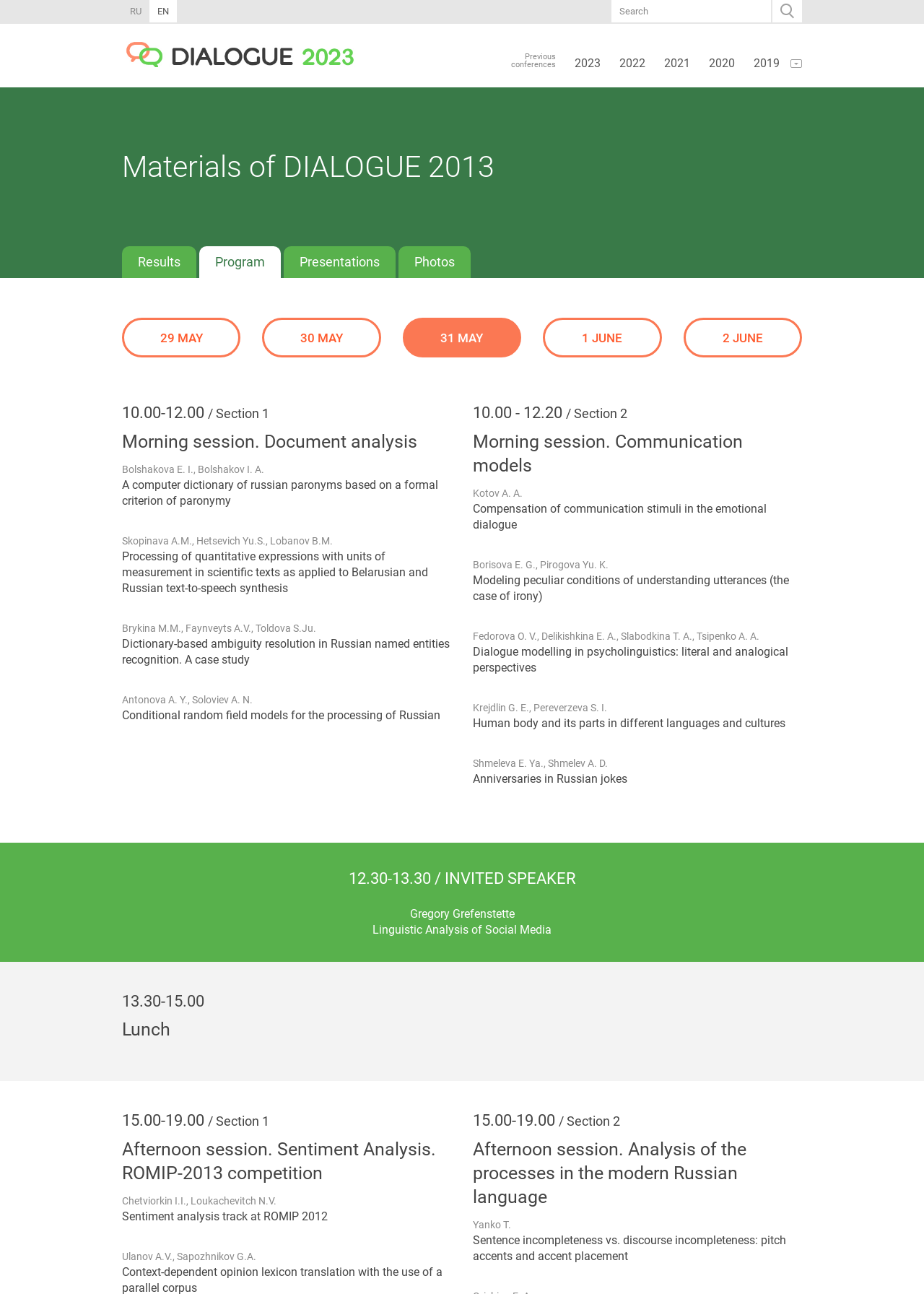Identify and provide the text of the main header on the webpage.

Materials of DIALOGUE 2013